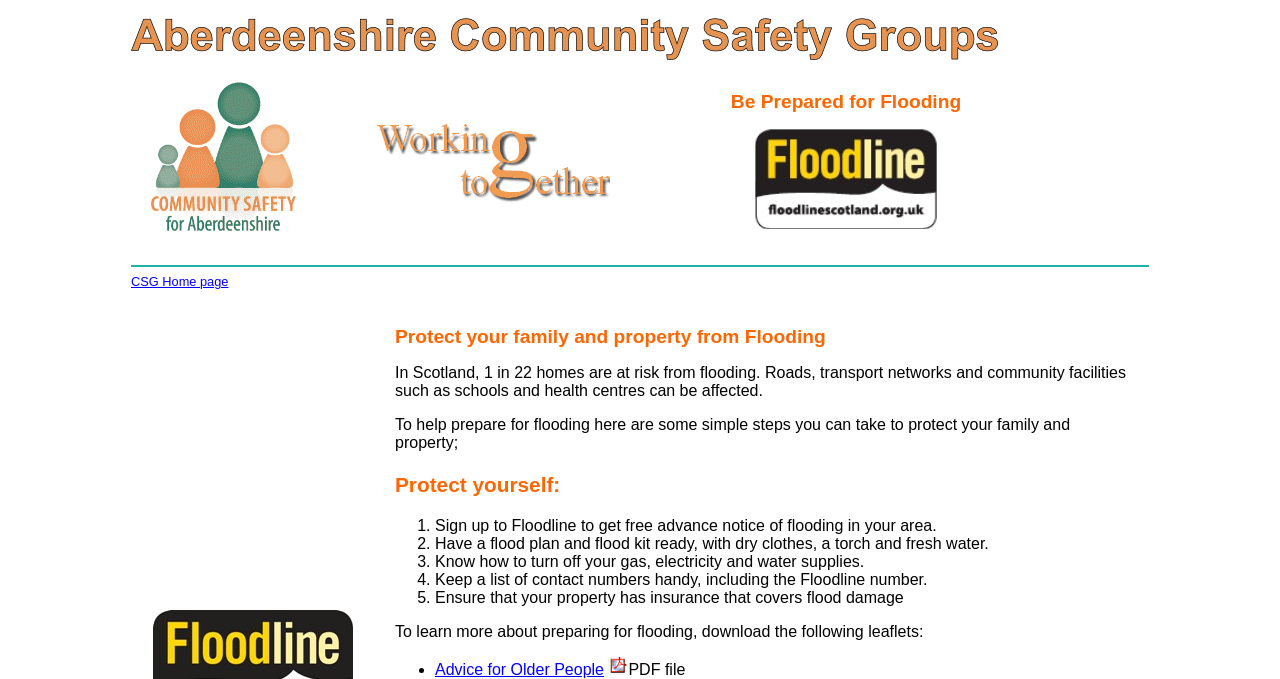Please provide the bounding box coordinates in the format (top-left x, top-left y, bottom-right x, bottom-right y). Remember, all values are floating point numbers between 0 and 1. What is the bounding box coordinate of the region described as: CSG Home page

[0.102, 0.403, 0.178, 0.425]